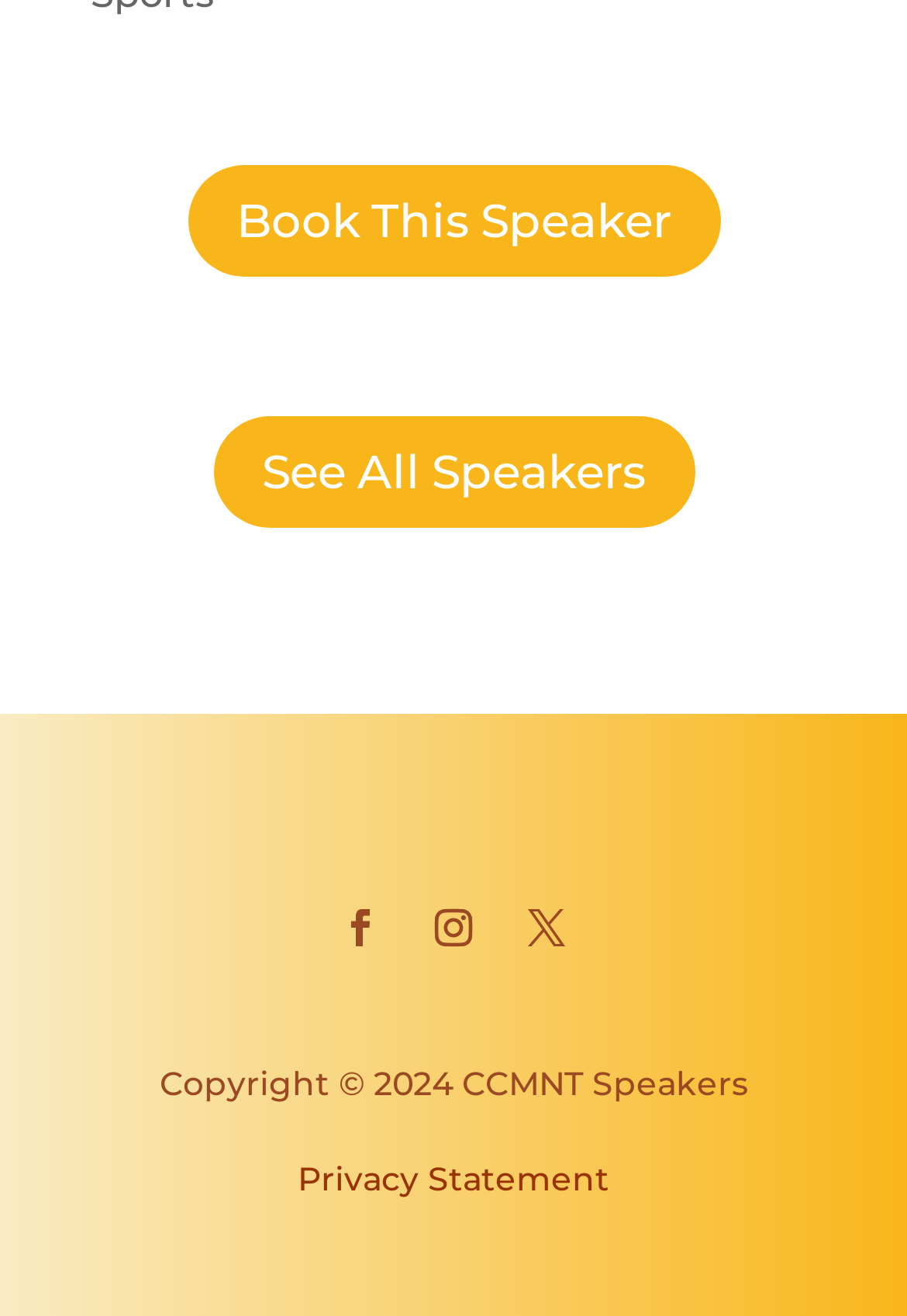How many social media links are present on the webpage?
Identify the answer in the screenshot and reply with a single word or phrase.

3